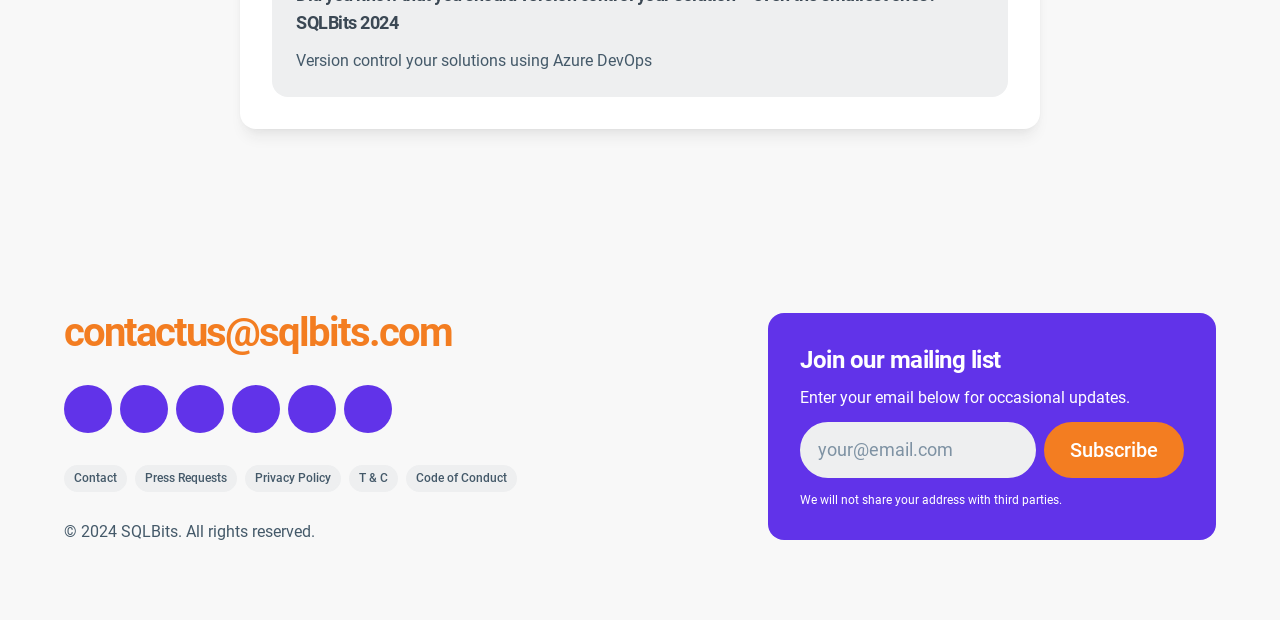What is the promise about email addresses?
Examine the image closely and answer the question with as much detail as possible.

I found the promise by reading the StaticText element that says 'We will not share your address with third parties.' below the email subscription form.